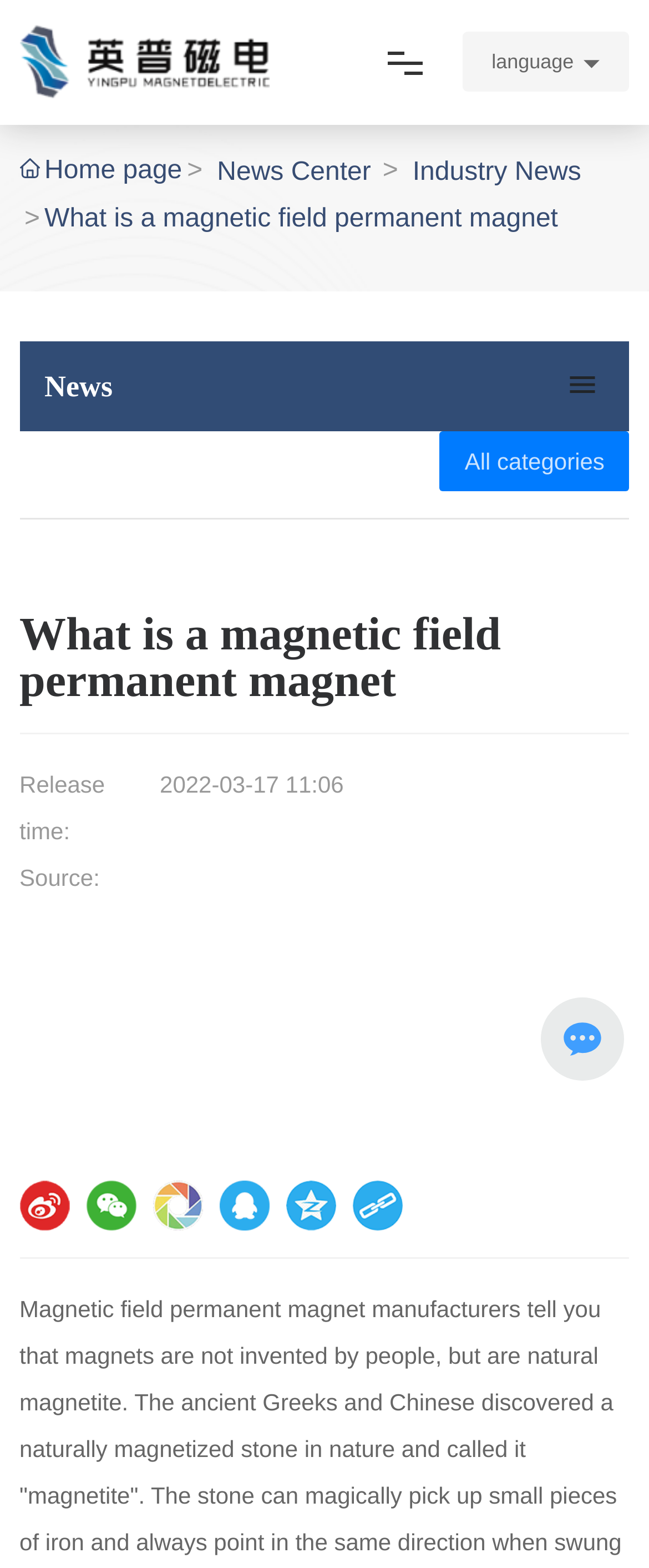What are the main categories on the website?
Using the screenshot, give a one-word or short phrase answer.

Home, About, Products, News, Contact Us